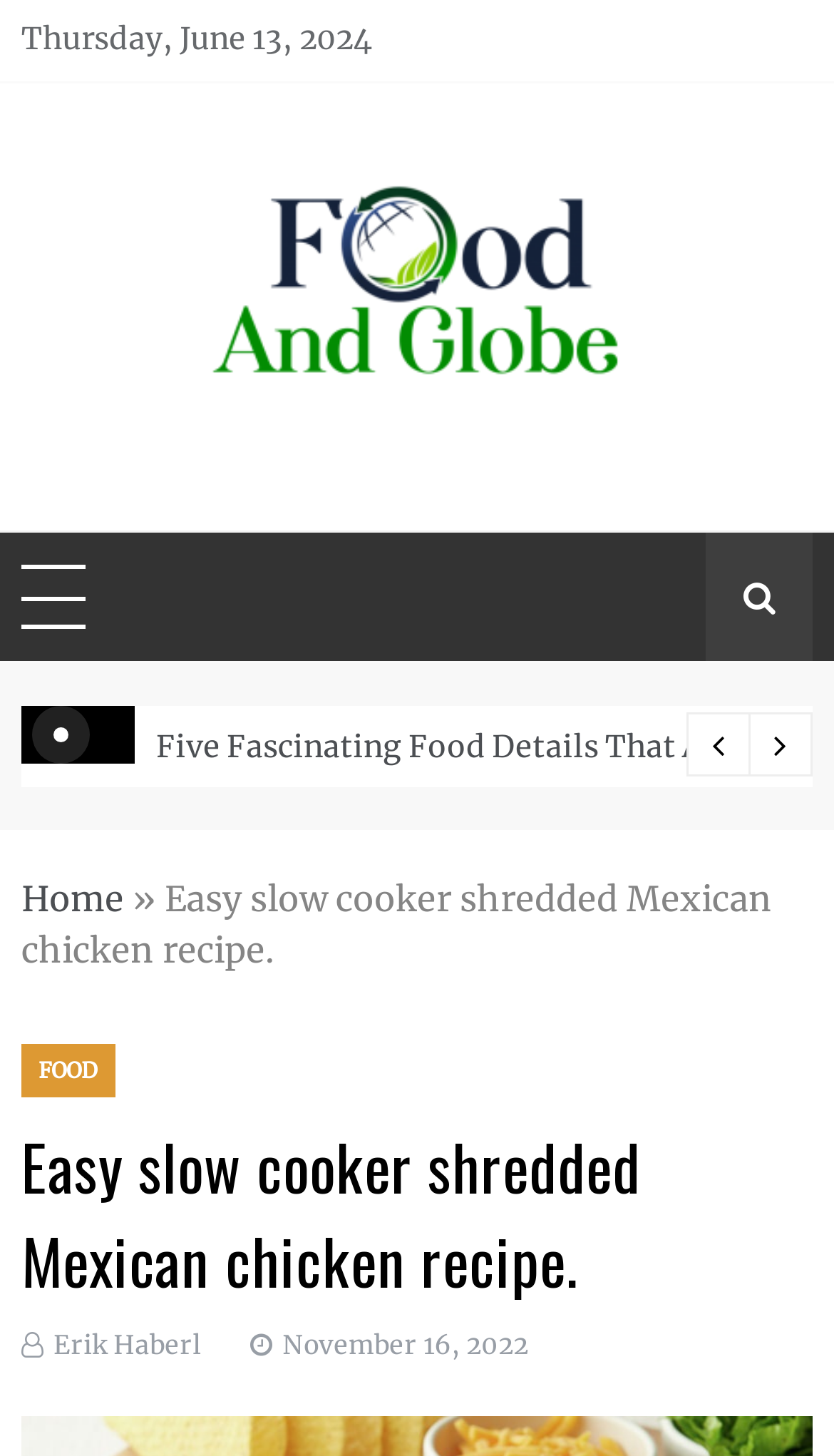Provide the bounding box coordinates, formatted as (top-left x, top-left y, bottom-right x, bottom-right y), with all values being floating point numbers between 0 and 1. Identify the bounding box of the UI element that matches the description: Erik Haberl

[0.064, 0.913, 0.241, 0.935]